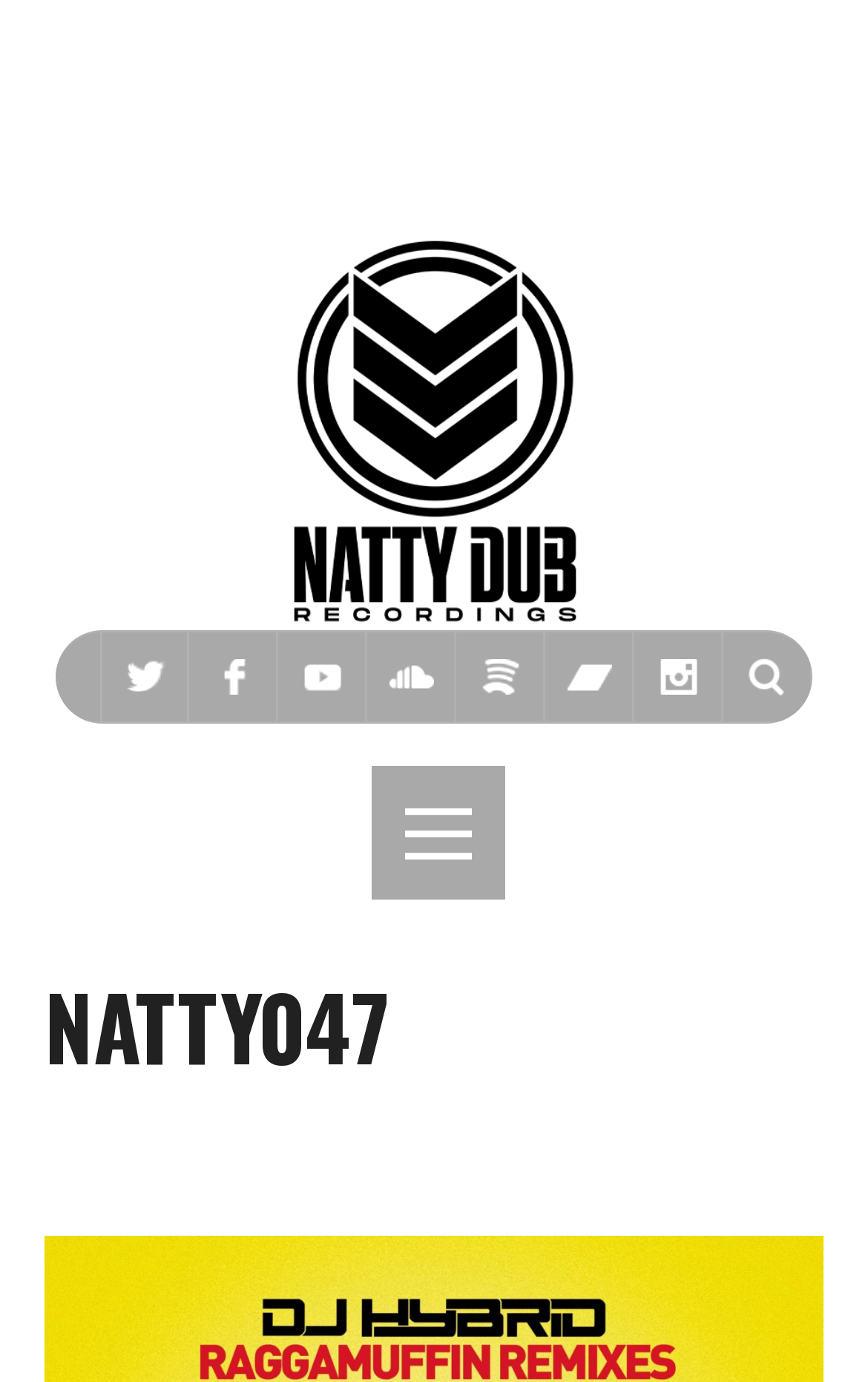Show the bounding box coordinates of the element that should be clicked to complete the task: "search for something".

[0.833, 0.458, 0.936, 0.522]